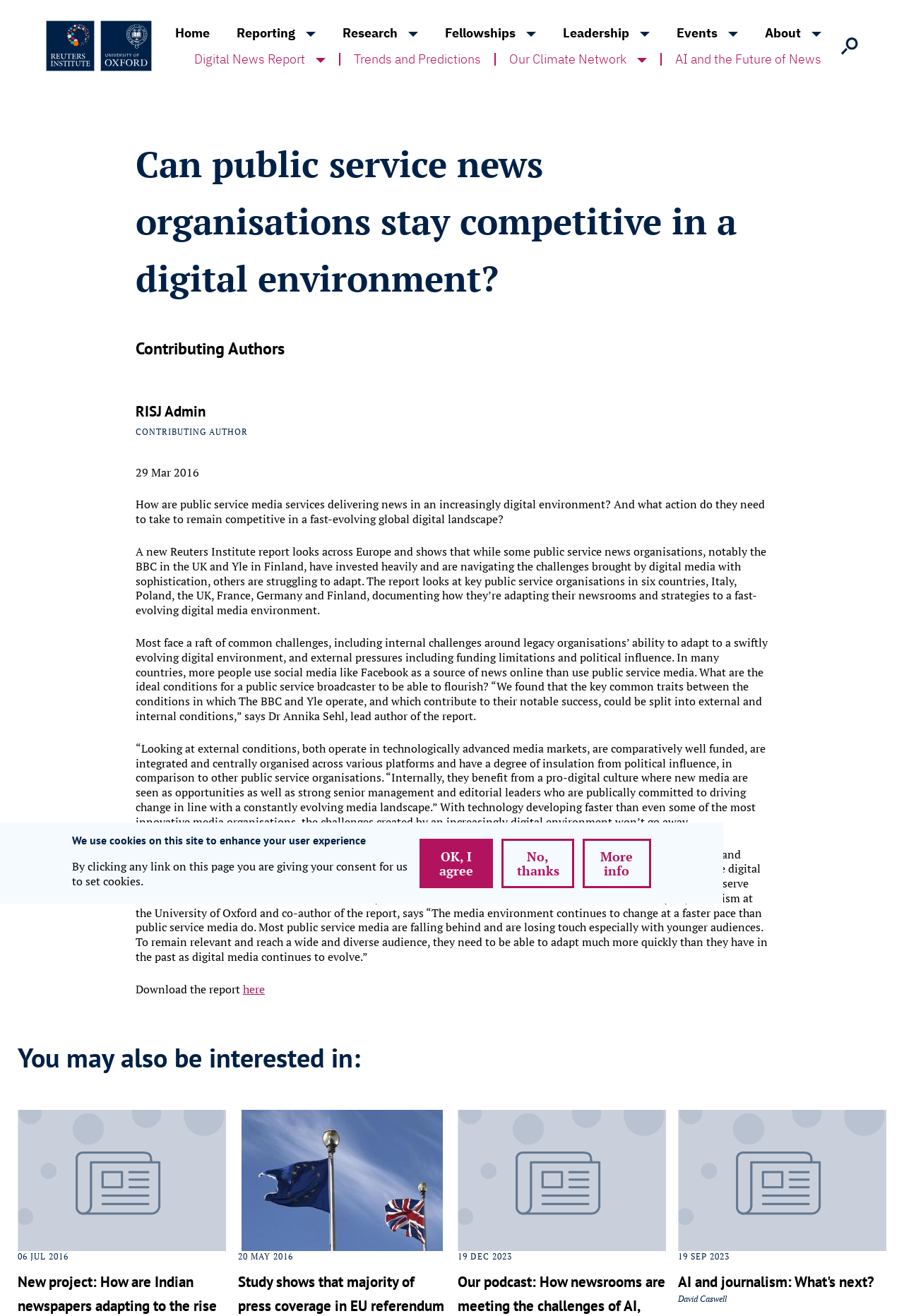Please locate the clickable area by providing the bounding box coordinates to follow this instruction: "Click on the 'FLMR2s Spring Fling' link".

None